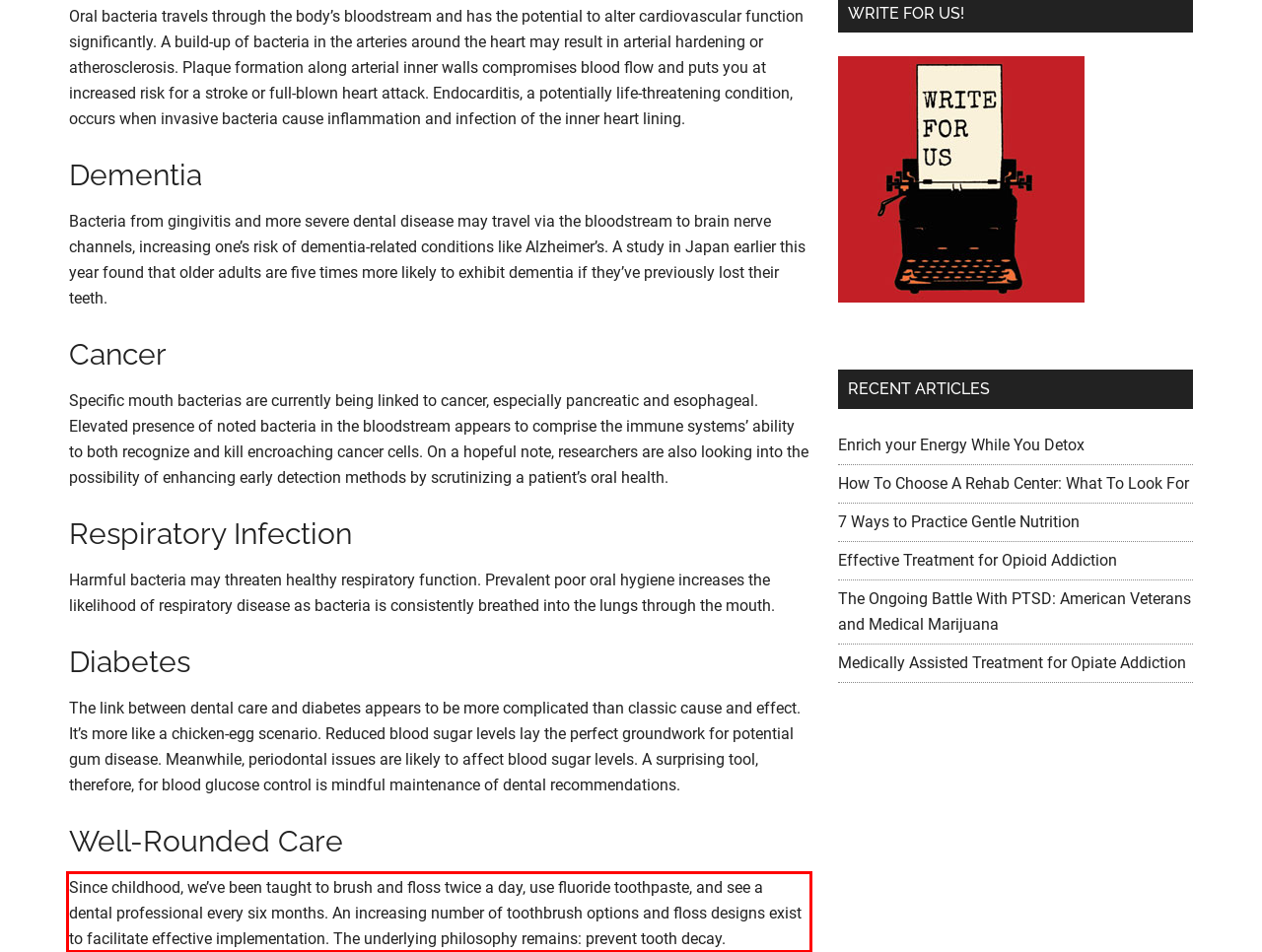Within the screenshot of the webpage, there is a red rectangle. Please recognize and generate the text content inside this red bounding box.

Since childhood, we’ve been taught to brush and floss twice a day, use fluoride toothpaste, and see a dental professional every six months. An increasing number of toothbrush options and floss designs exist to facilitate effective implementation. The underlying philosophy remains: prevent tooth decay.